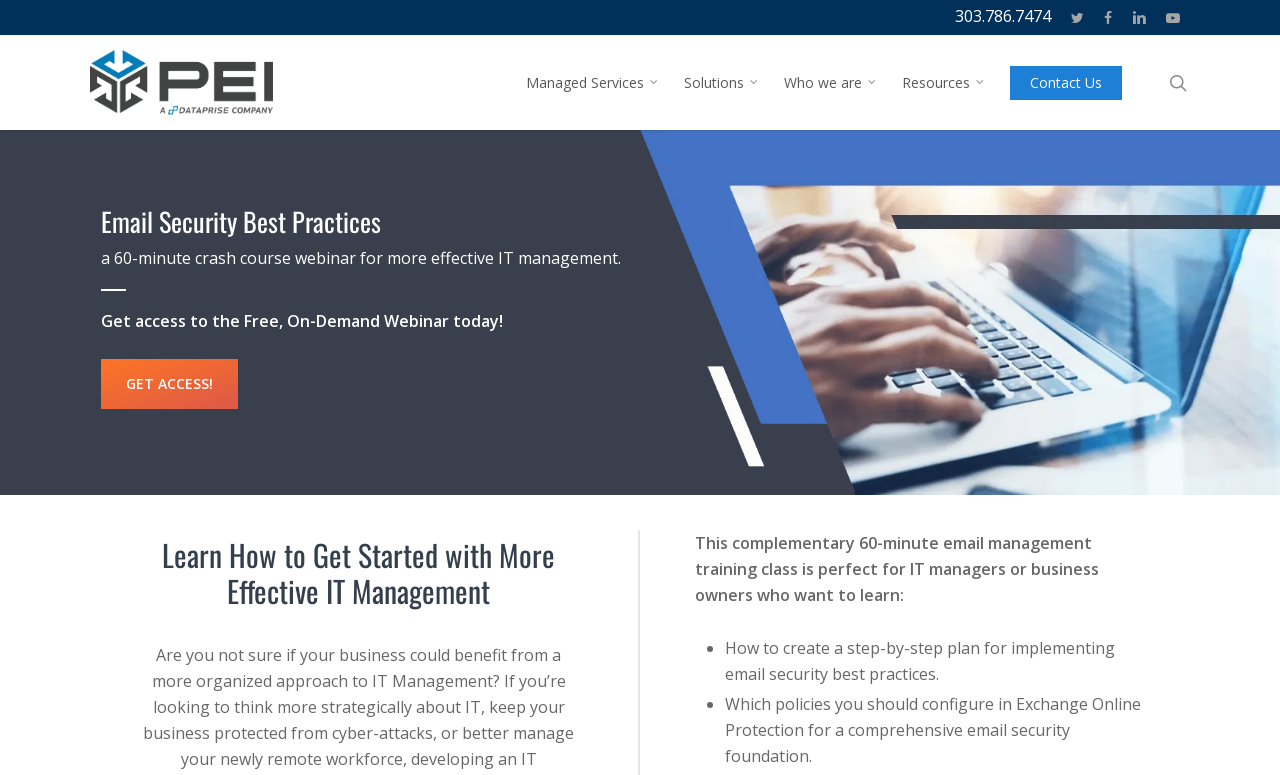Please identify the bounding box coordinates of the element's region that should be clicked to execute the following instruction: "check the Resources page". The bounding box coordinates must be four float numbers between 0 and 1, i.e., [left, top, right, bottom].

[0.697, 0.097, 0.781, 0.116]